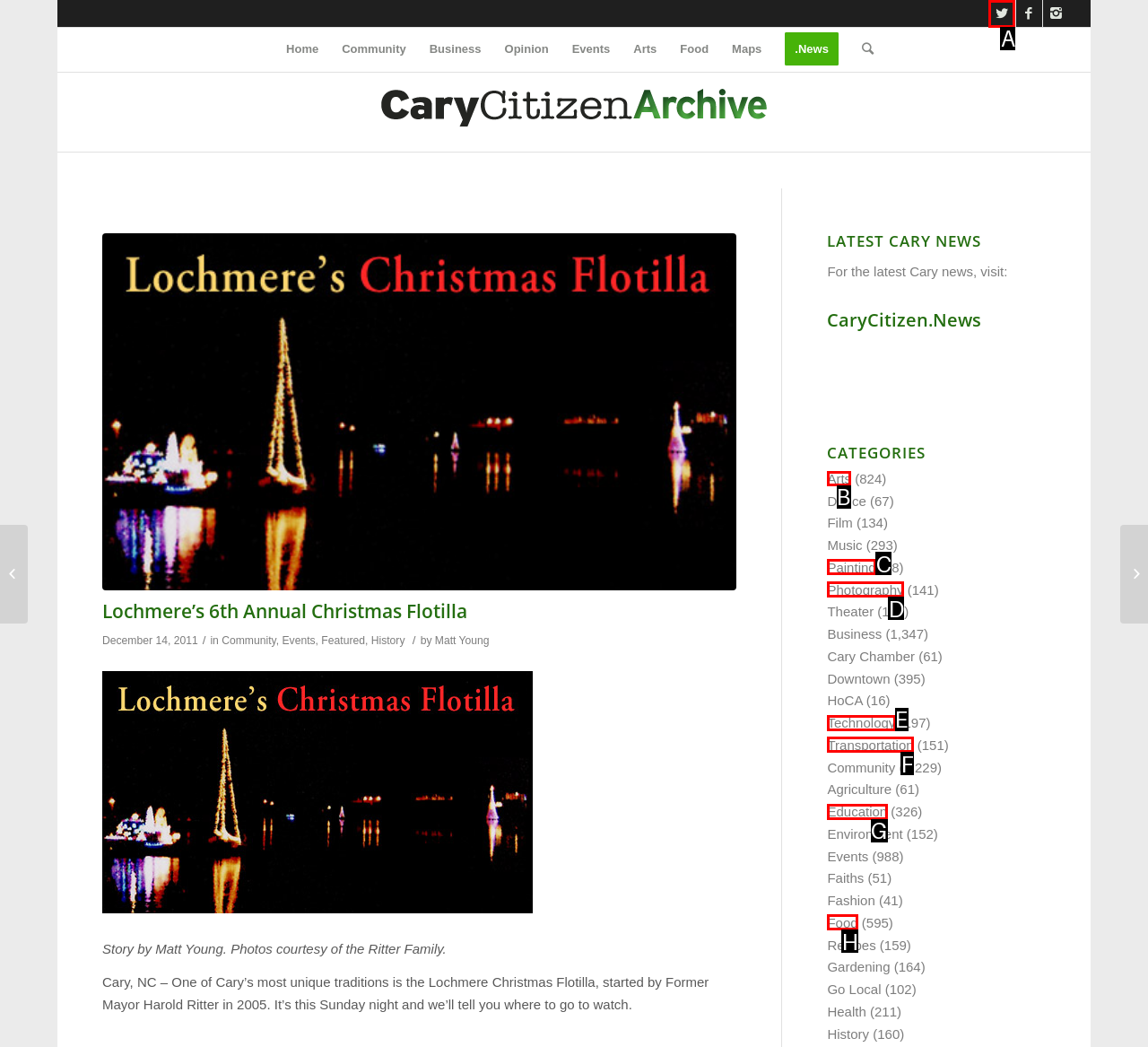Specify which HTML element I should click to complete this instruction: Explore the Arts category Answer with the letter of the relevant option.

B